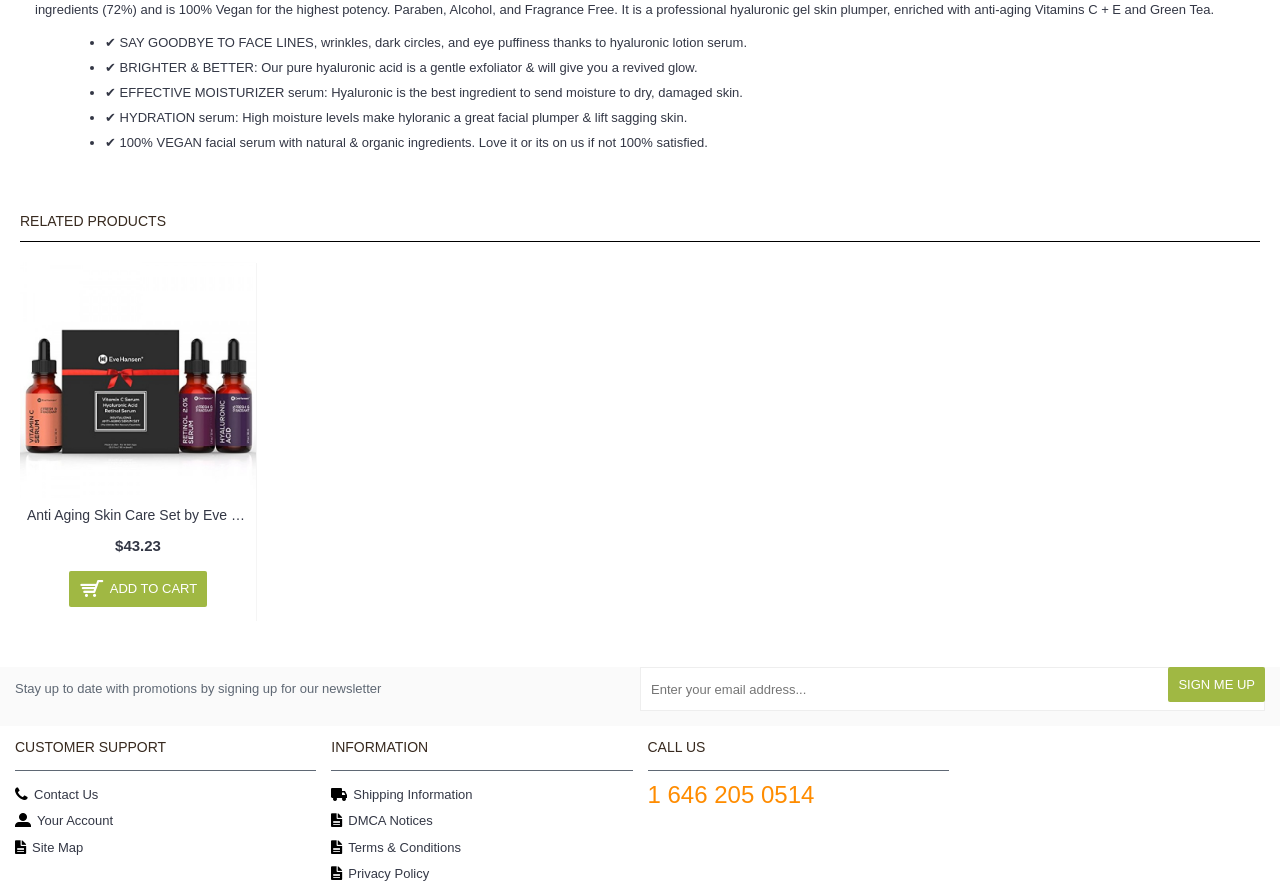Highlight the bounding box coordinates of the region I should click on to meet the following instruction: "Click the Leave a Message button".

None